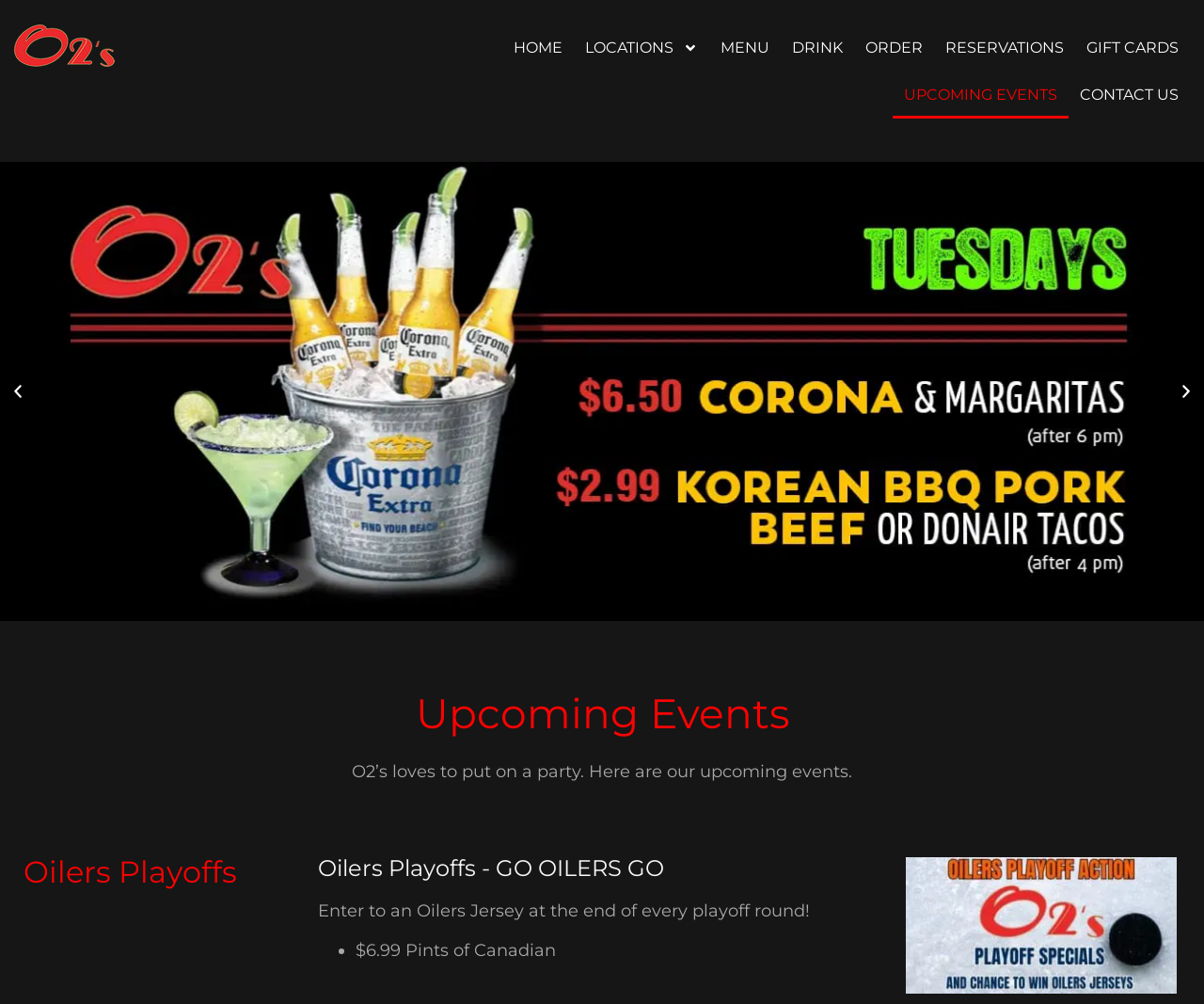Determine the bounding box for the UI element described here: "Home".

[0.417, 0.024, 0.477, 0.071]